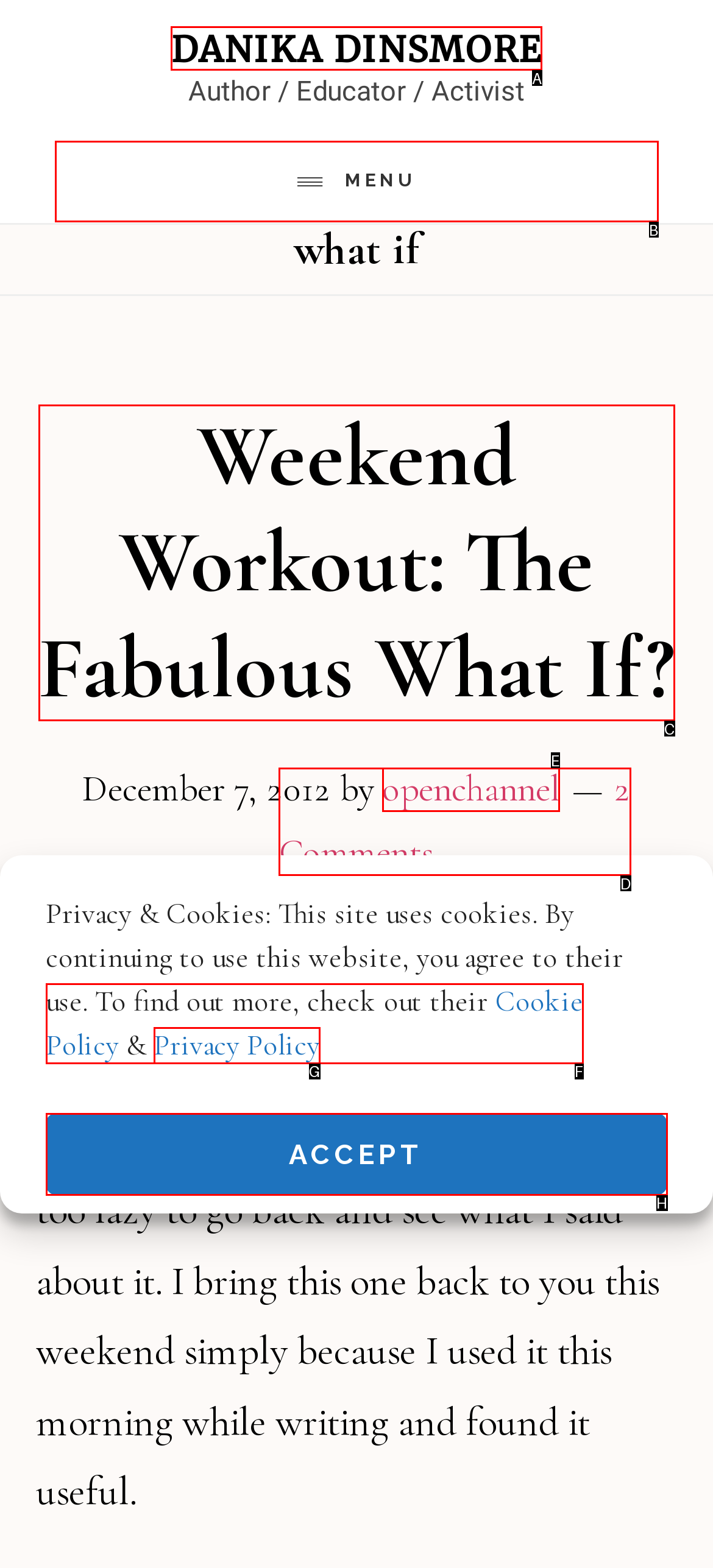Decide which letter you need to select to fulfill the task: Visit the author's page
Answer with the letter that matches the correct option directly.

A